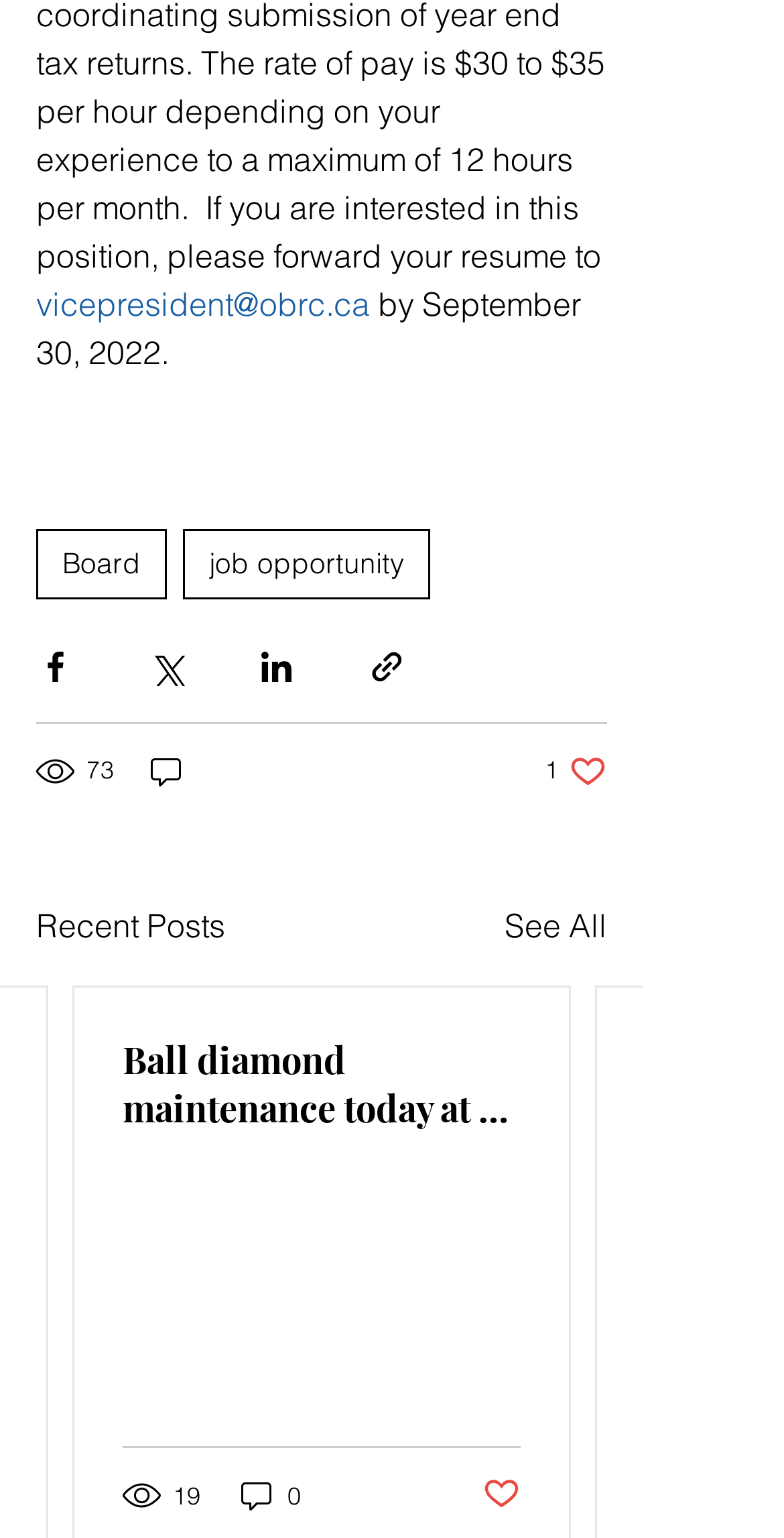Answer briefly with one word or phrase:
How many likes does the first post have?

1